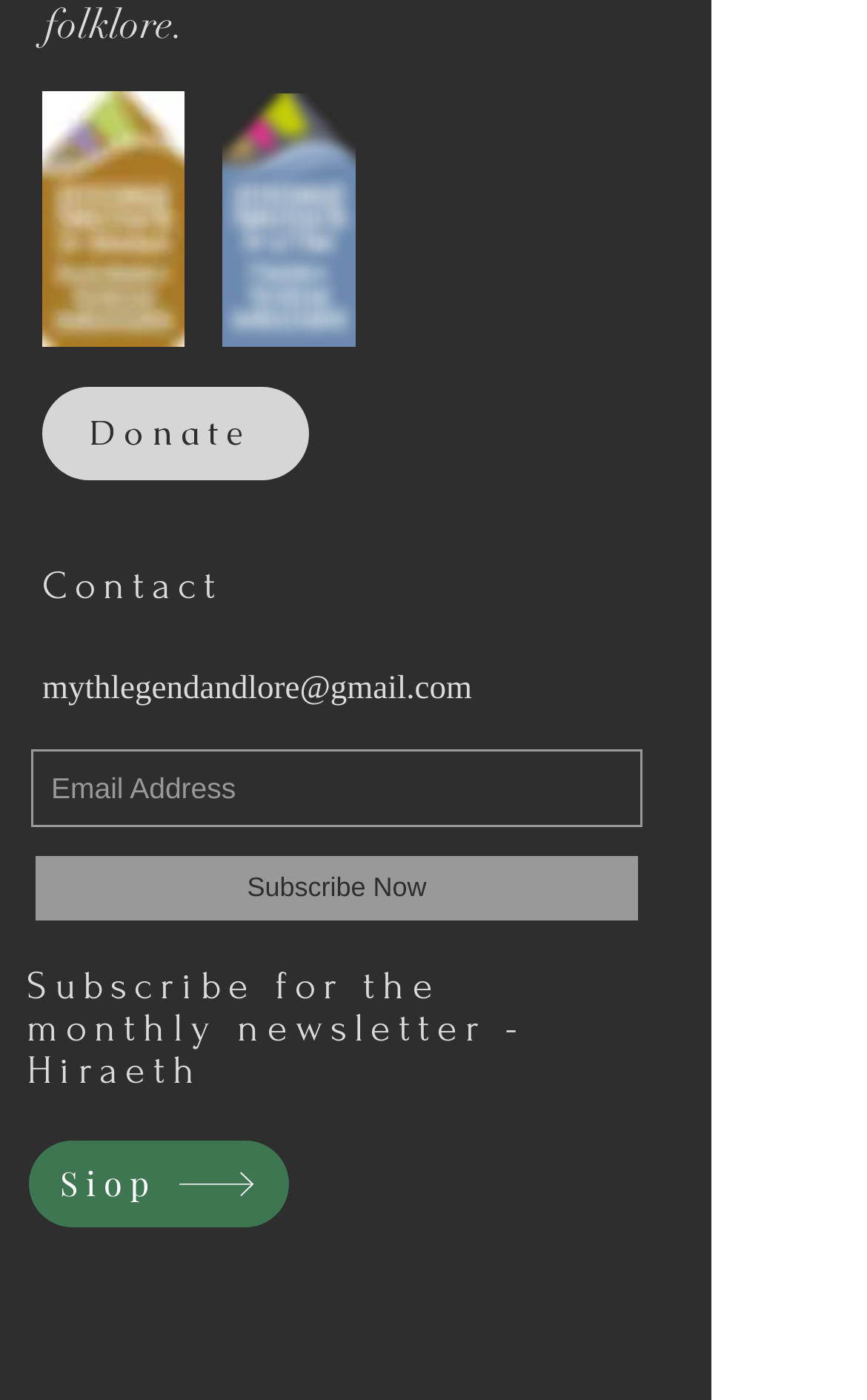Determine the bounding box coordinates of the clickable element necessary to fulfill the instruction: "Click the Donate link". Provide the coordinates as four float numbers within the 0 to 1 range, i.e., [left, top, right, bottom].

[0.049, 0.276, 0.356, 0.343]